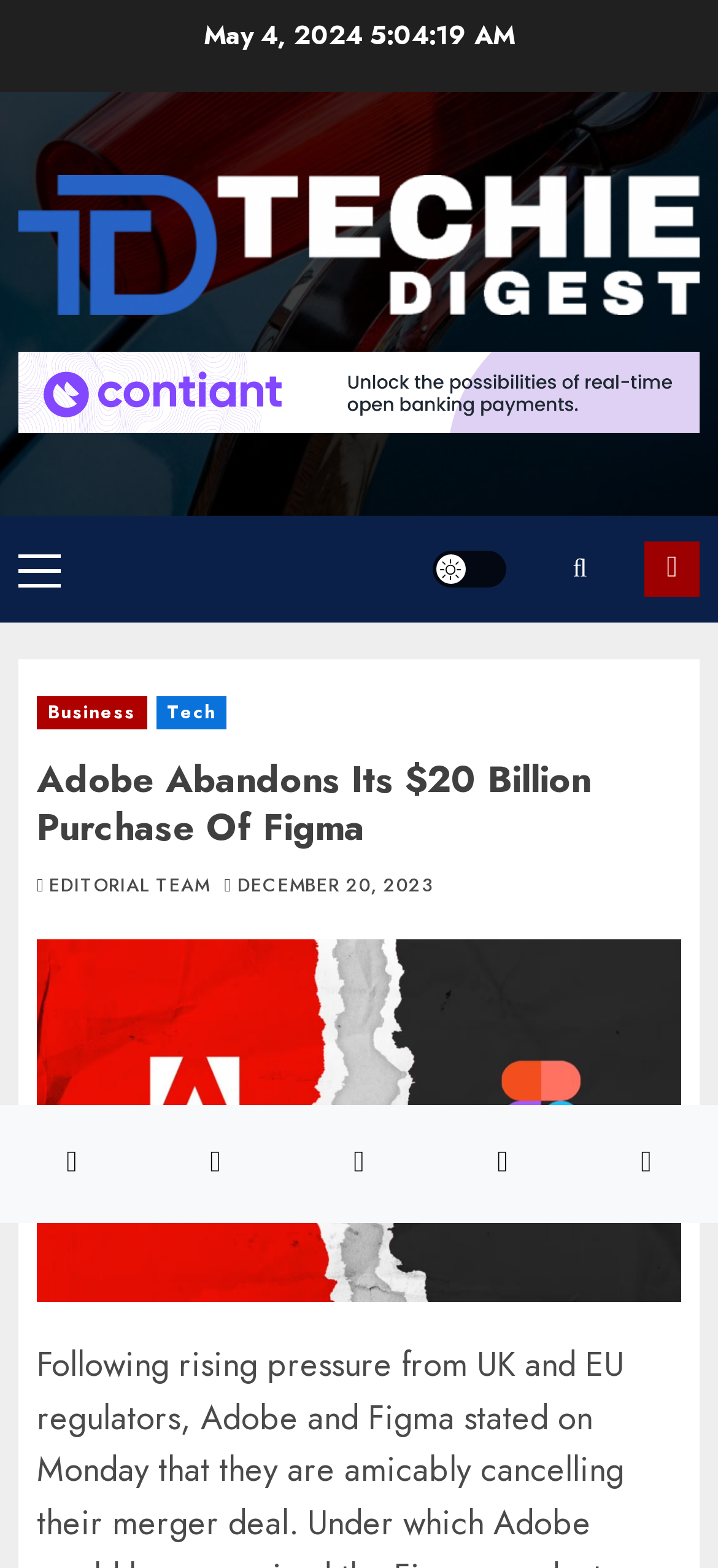Using the information in the image, could you please answer the following question in detail:
How many categories are in the primary menu?

I found the primary menu by looking at the top-right corner of the webpage, where it says 'Primary Menu'. Upon expanding it, I saw two categories: 'Business' and 'Tech'.